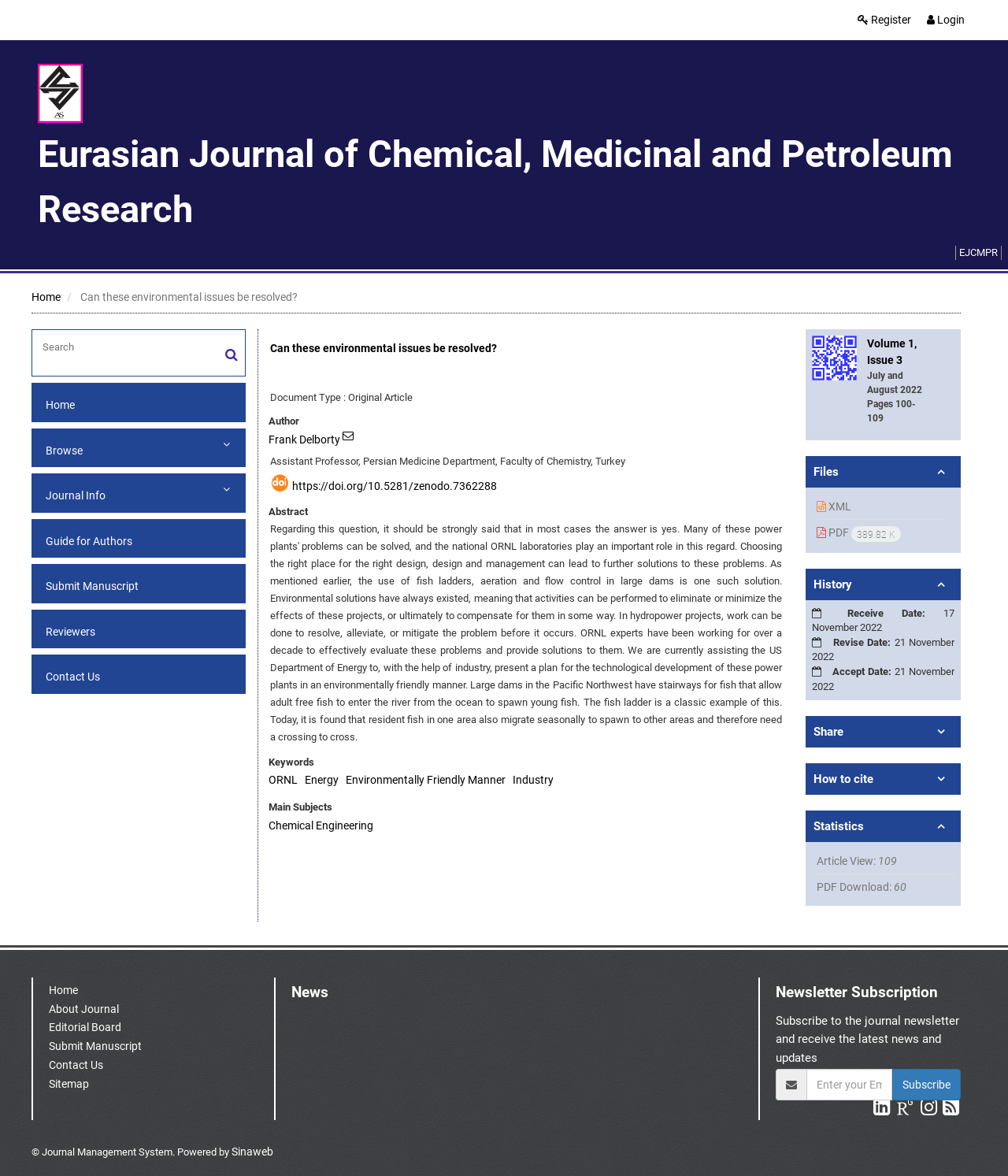Please specify the coordinates of the bounding box for the element that should be clicked to carry out this instruction: "Search for something". The coordinates must be four float numbers between 0 and 1, formatted as [left, top, right, bottom].

[0.032, 0.281, 0.243, 0.306]